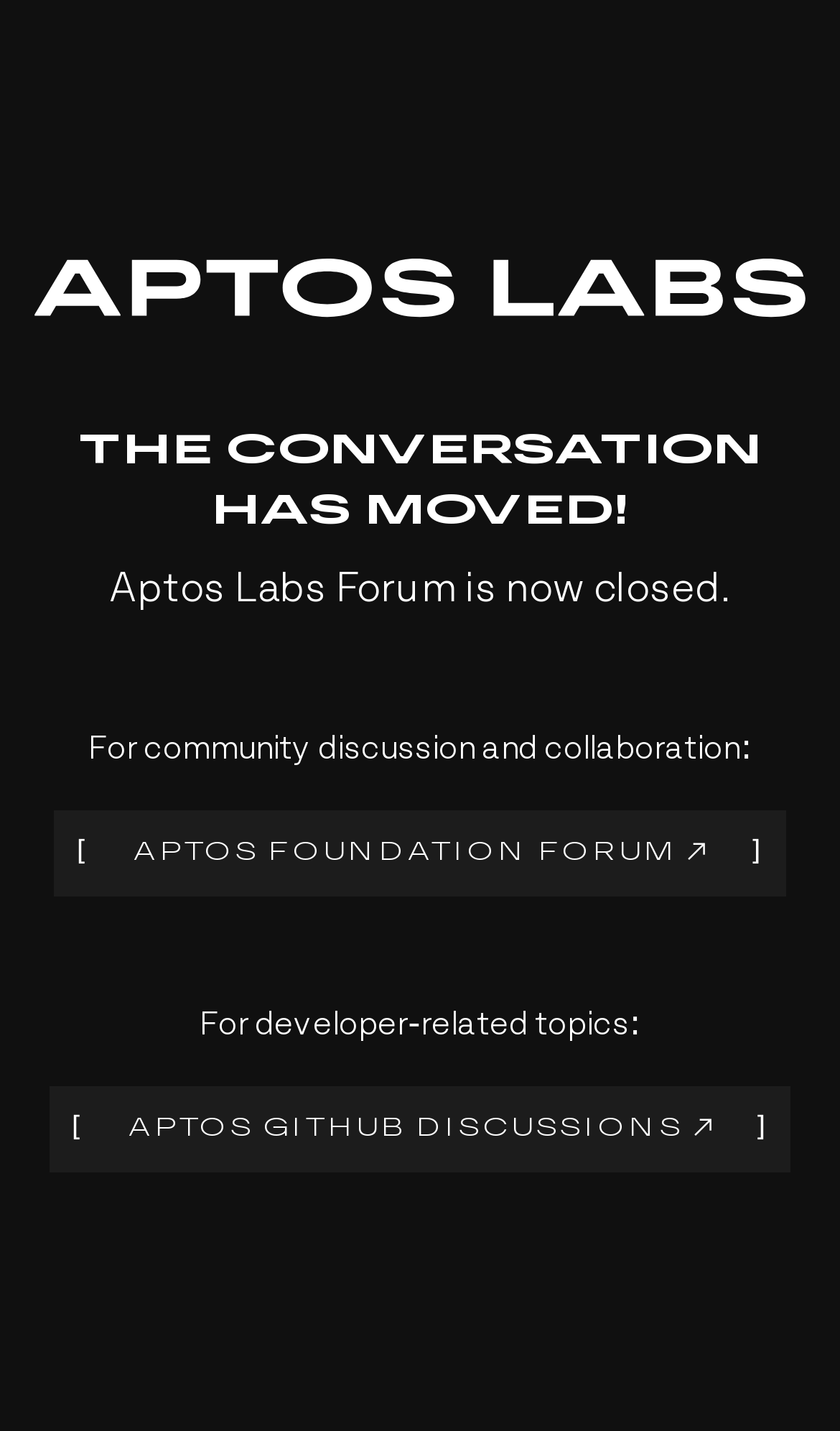Provide an in-depth description of the elements and layout of the webpage.

The webpage is about the Aptos Labs Forum, which is now closed. At the top of the page, there is a large image spanning almost the entire width. Below the image, there is a prominent heading that reads "THE CONVERSATION HAS MOVED!" in a large font size. 

Underneath the heading, there is a paragraph of text that states "Aptos Labs Forum is now closed." This text is centered on the page and takes up about half of the page's width. 

Further down, there is a section that provides information about community discussion and collaboration. This section starts with a line of text that reads "For community discussion and collaboration:" and is followed by a link to the "APTOS FOUNDATION FORUM". The link is accompanied by two small images on either side, which appear to be icons or logos. 

Below this section, there is another section that provides information about developer-related topics. This section starts with a line of text that reads "For developer-related topics:" and is followed by a link to the "APTOS GITHUB DISCUSSIONS". Similar to the previous section, the link is accompanied by two small images on either side, which appear to be icons or logos.